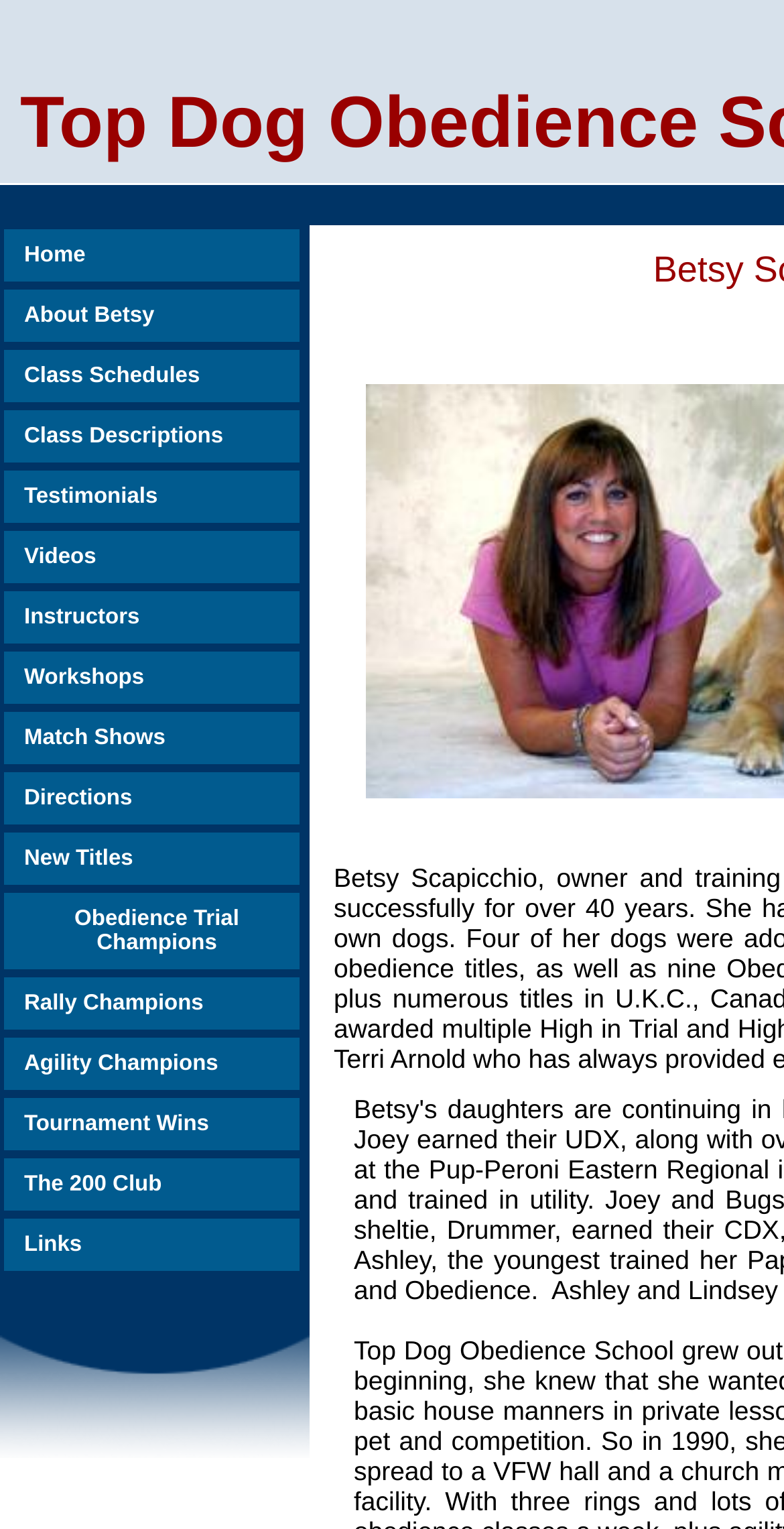Identify the bounding box coordinates of the region I need to click to complete this instruction: "view class schedules".

[0.005, 0.229, 0.382, 0.263]